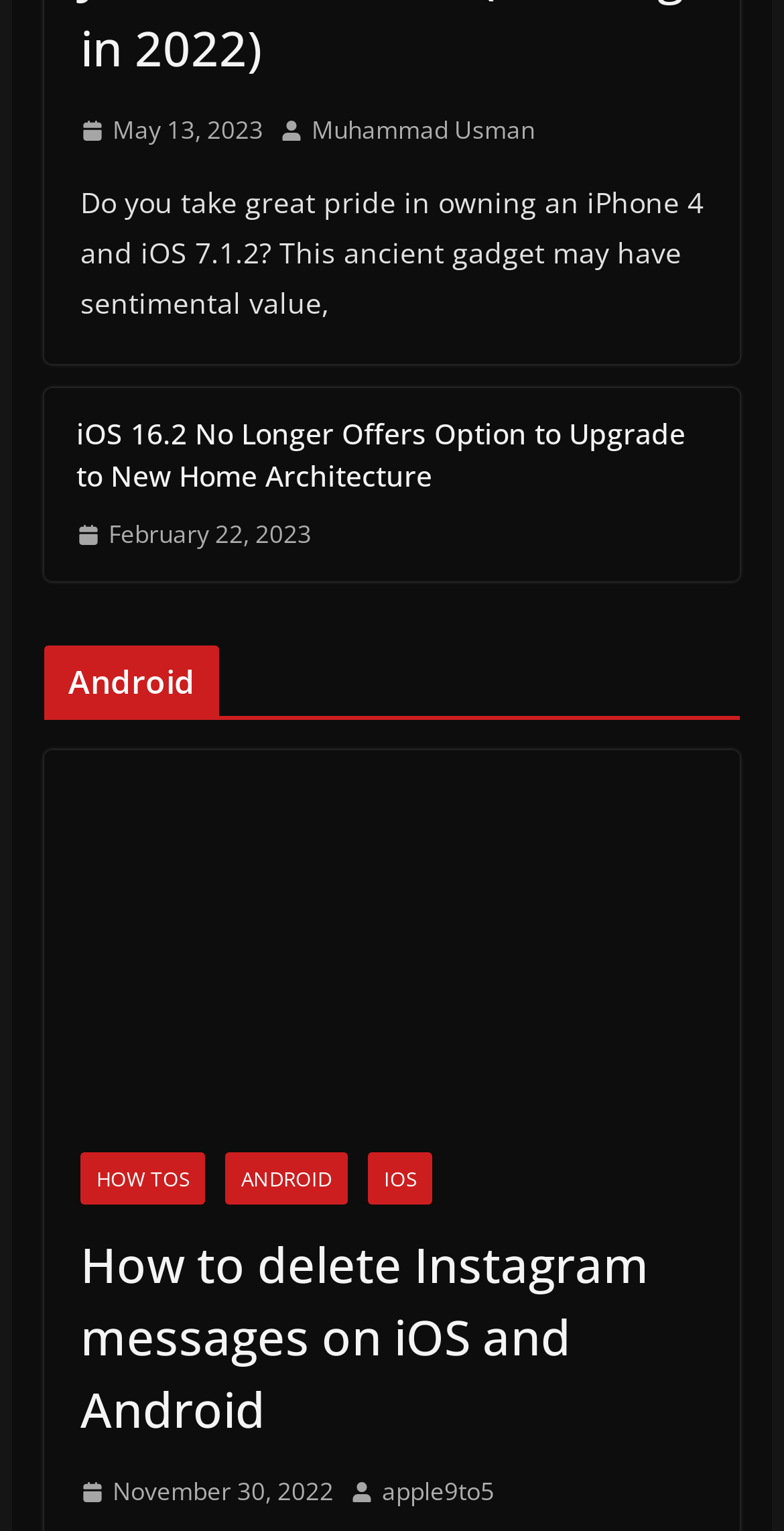Please find the bounding box coordinates of the section that needs to be clicked to achieve this instruction: "Click on the link to view the article about iOS 16.2".

[0.097, 0.27, 0.903, 0.325]